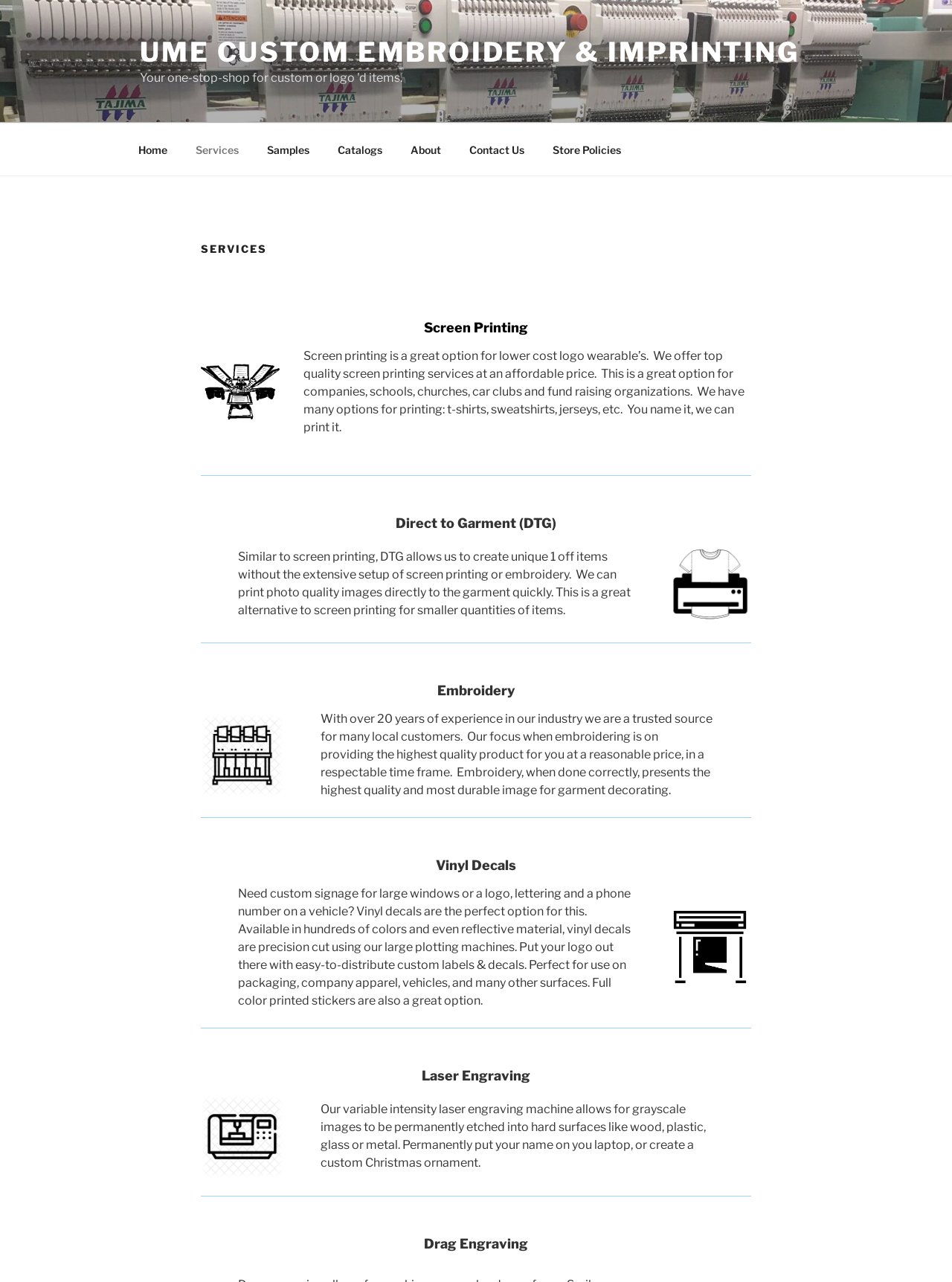Find the bounding box coordinates of the clickable area that will achieve the following instruction: "Click on the 'About' link".

[0.417, 0.102, 0.477, 0.131]